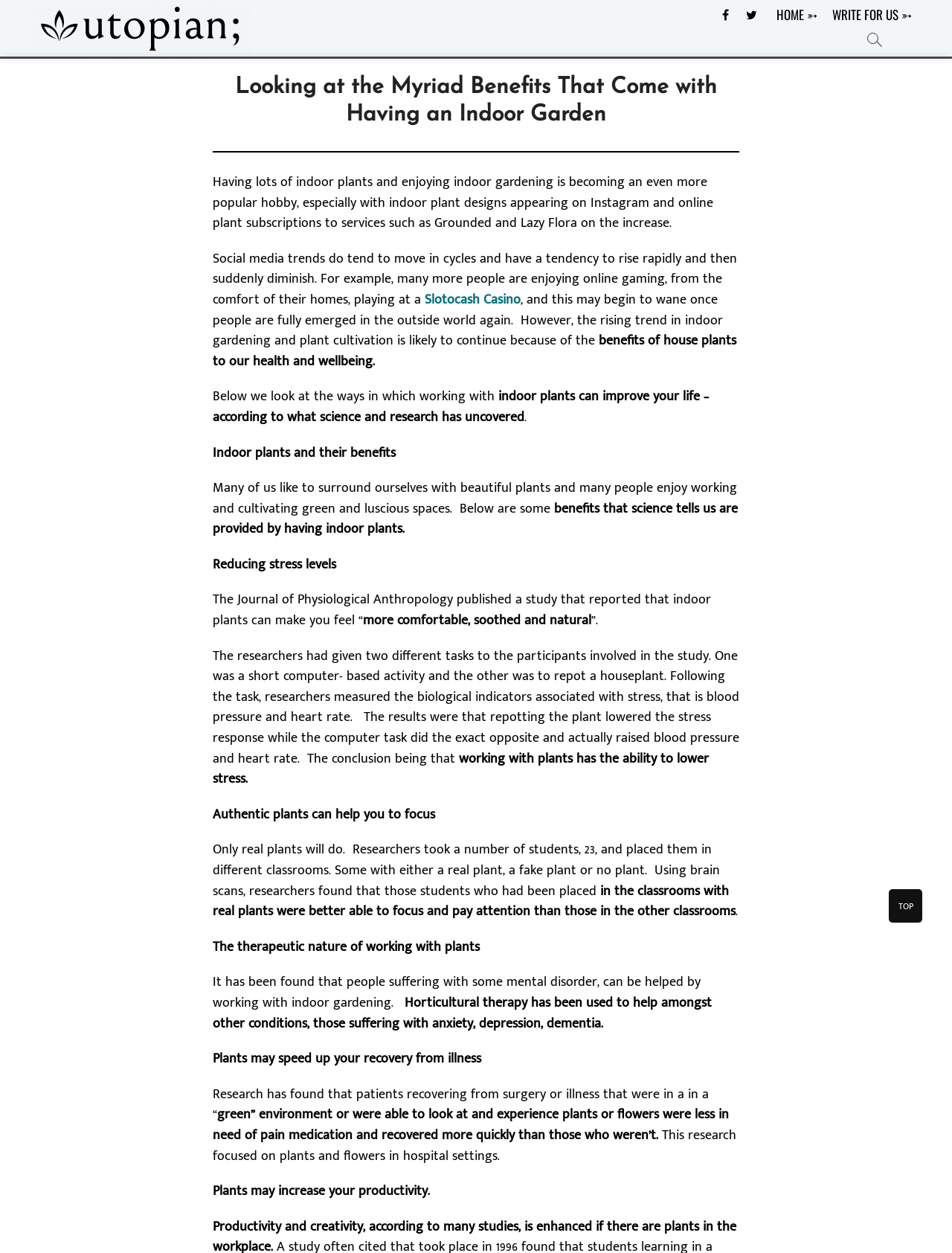Please provide the bounding box coordinate of the region that matches the element description: Slotocash Casino. Coordinates should be in the format (top-left x, top-left y, bottom-right x, bottom-right y) and all values should be between 0 and 1.

[0.446, 0.23, 0.547, 0.248]